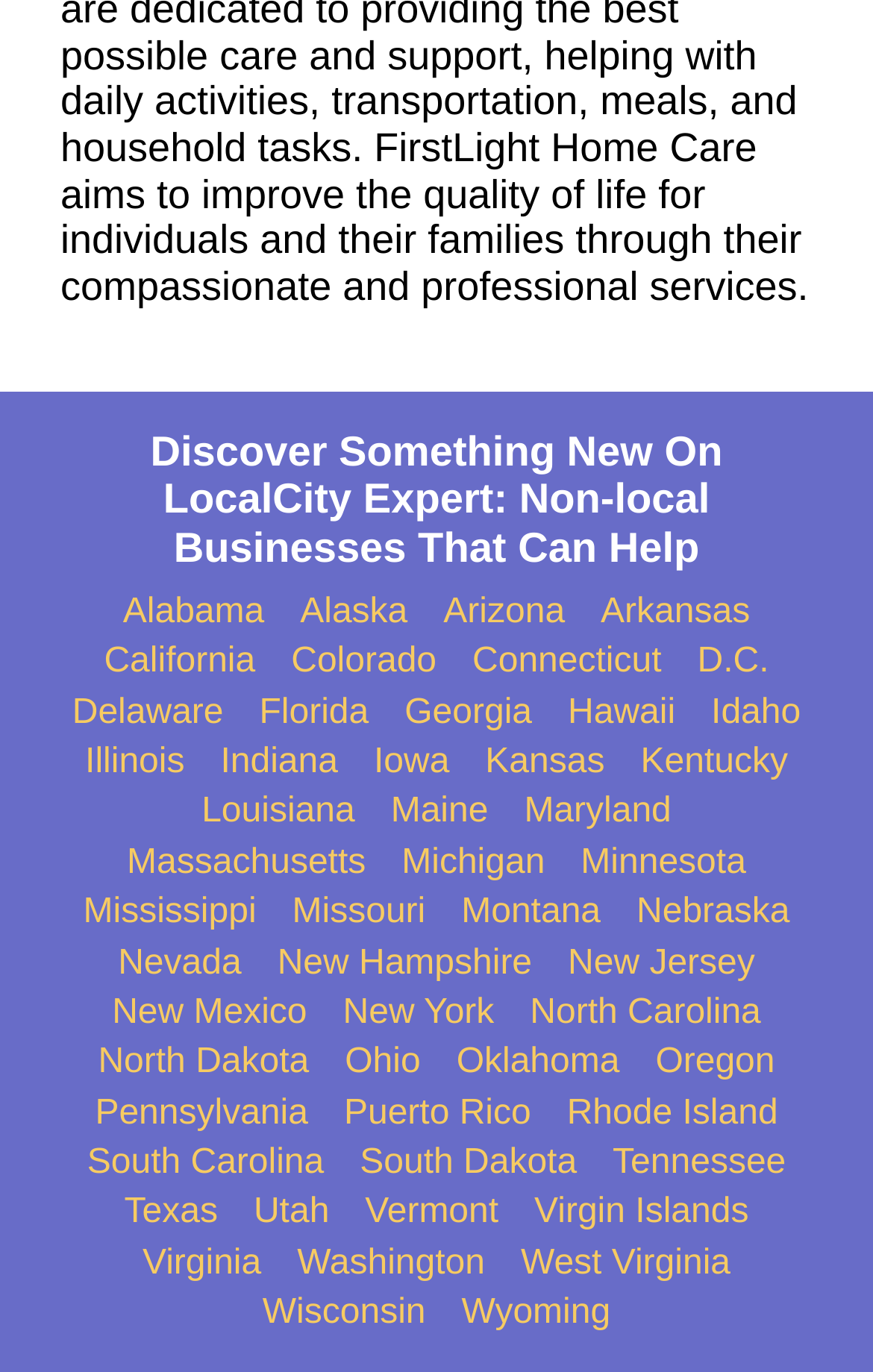Kindly respond to the following question with a single word or a brief phrase: 
Are the states listed in alphabetical order?

Yes